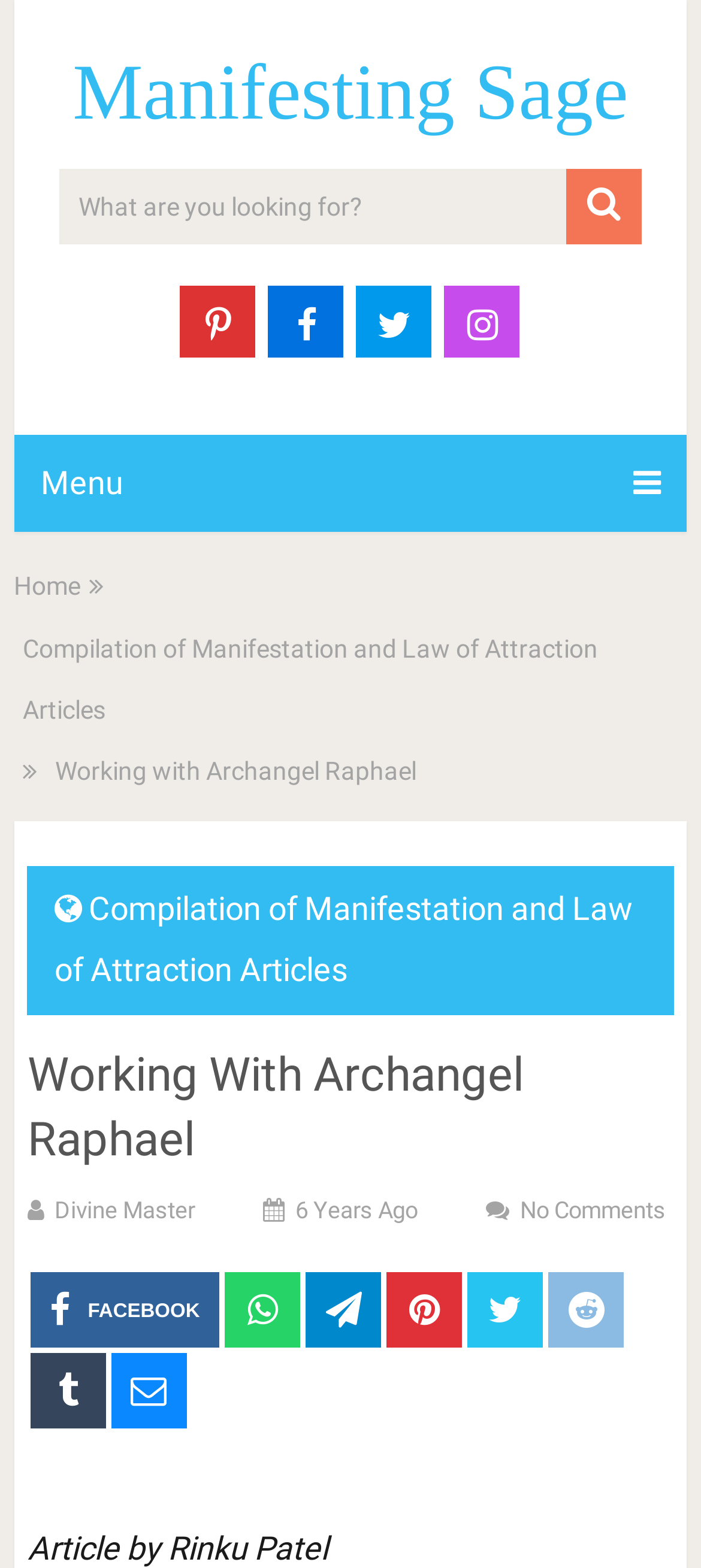What is the name of the archangel mentioned?
Using the image as a reference, deliver a detailed and thorough answer to the question.

The webpage mentions 'Working with Archangel Raphael' in the heading, and the meta description also mentions 'Archangel Raphael is THE archangel of healing', which indicates that the webpage is about Archangel Raphael.